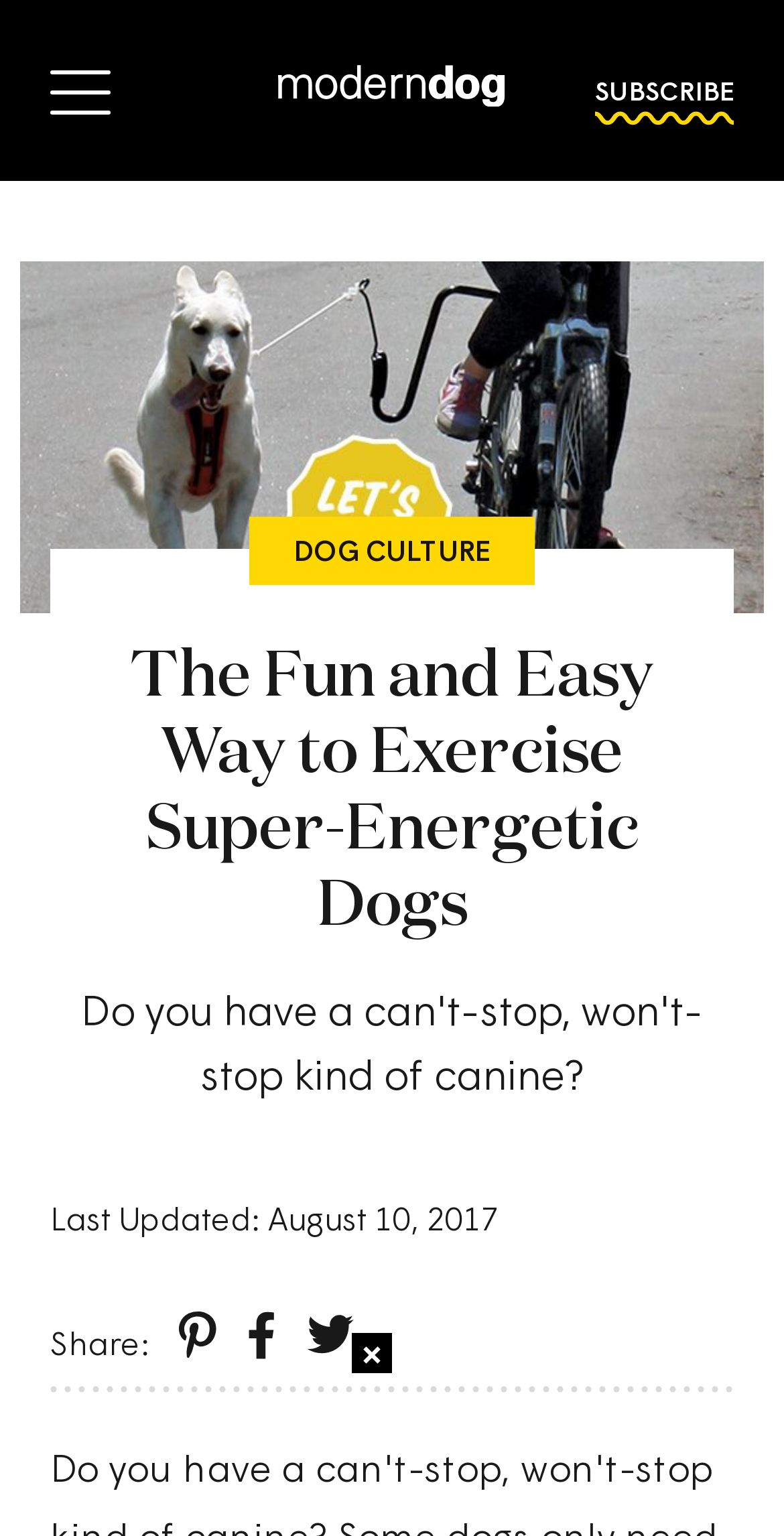Generate the text of the webpage's primary heading.

The Fun and Easy Way to Exercise Super-Energetic Dogs